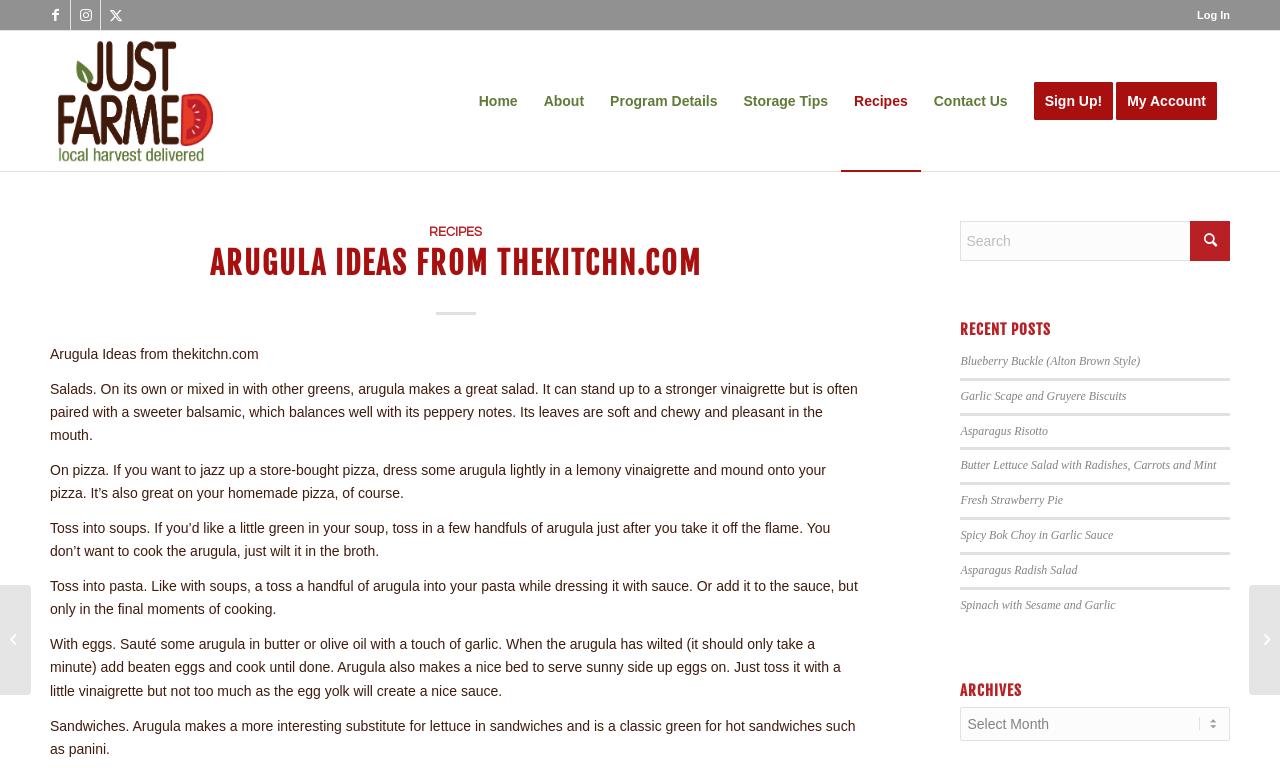Answer the question briefly using a single word or phrase: 
What is the website's logo?

Just Farmed